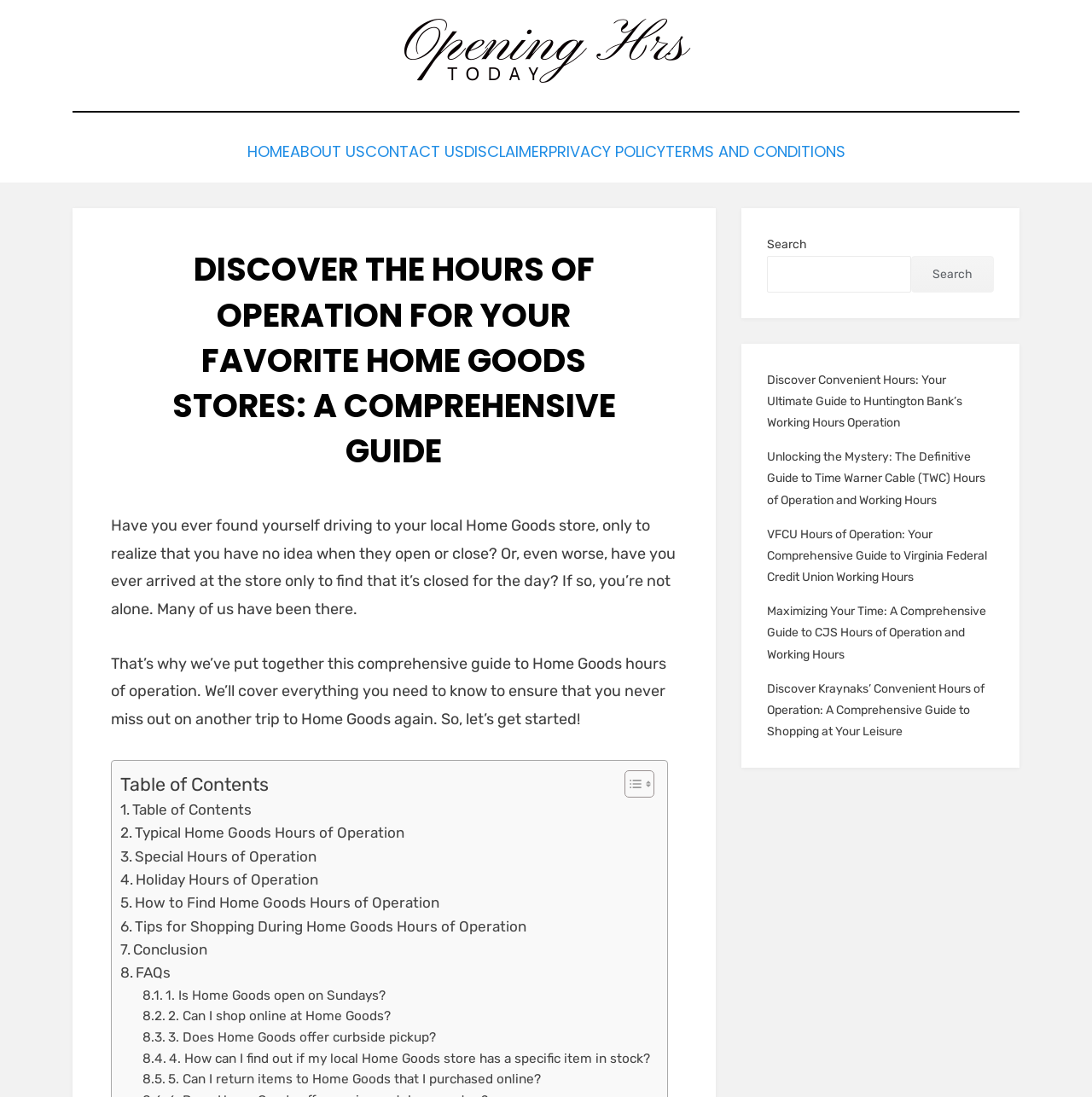What is the date of the article?
Based on the image, give a one-word or short phrase answer.

December 25, 2023